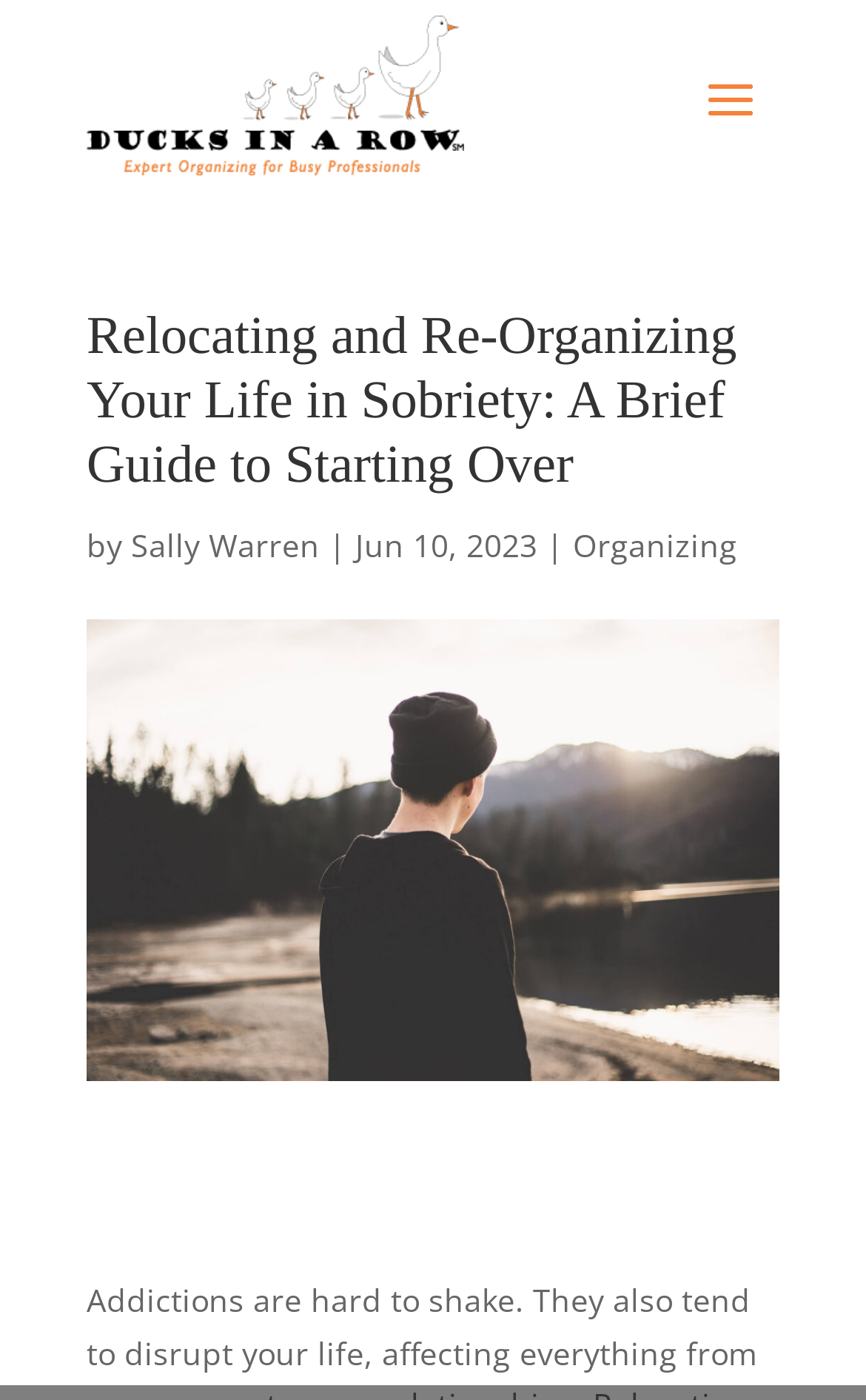Who is the author of the article?
Provide a detailed answer to the question using information from the image.

The author of the article can be found by looking at the text following the 'by' keyword, which is 'Sally Warren'.